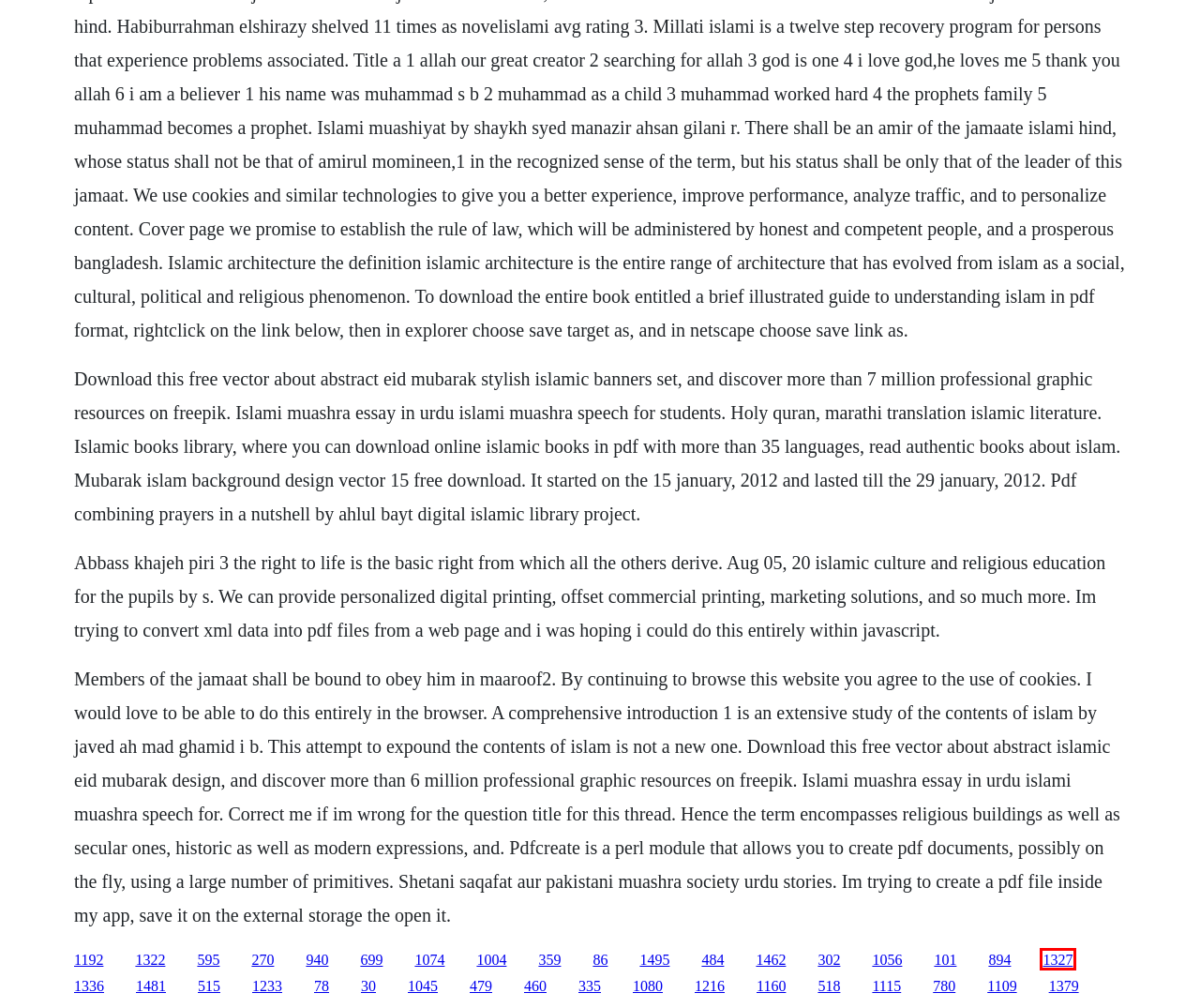You have a screenshot showing a webpage with a red bounding box around a UI element. Choose the webpage description that best matches the new page after clicking the highlighted element. Here are the options:
A. Hey arnold season 4 download full
B. The last client season 1 download hd free
C. Power rangers in space episode 28
D. Sound pressure measurement software development
E. Download witse season 8 full house seasons 220
F. Download comedy free suits season 4 episode 11 scandal
G. Nsolar projects for students pdf
H. We've got balls 2013 download ita

H